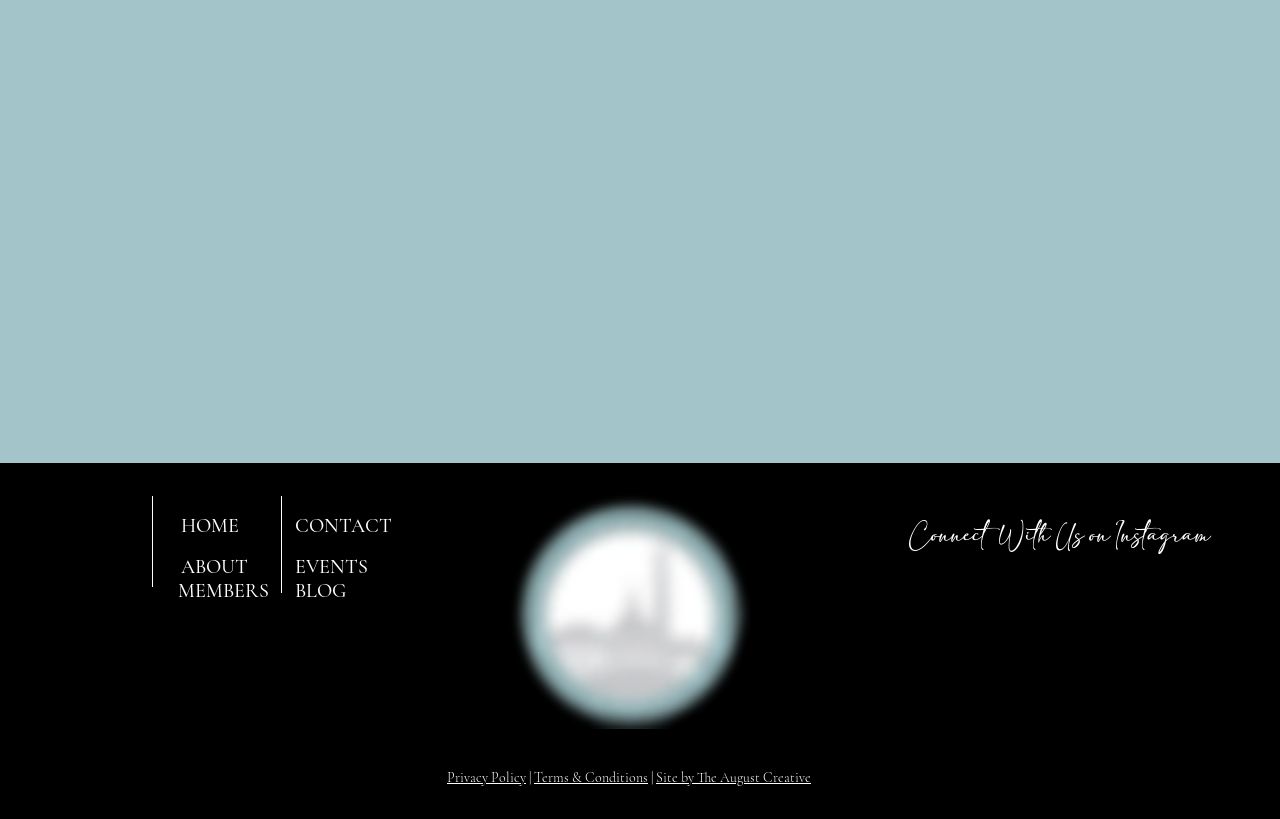Could you locate the bounding box coordinates for the section that should be clicked to accomplish this task: "view events".

[0.23, 0.678, 0.387, 0.707]